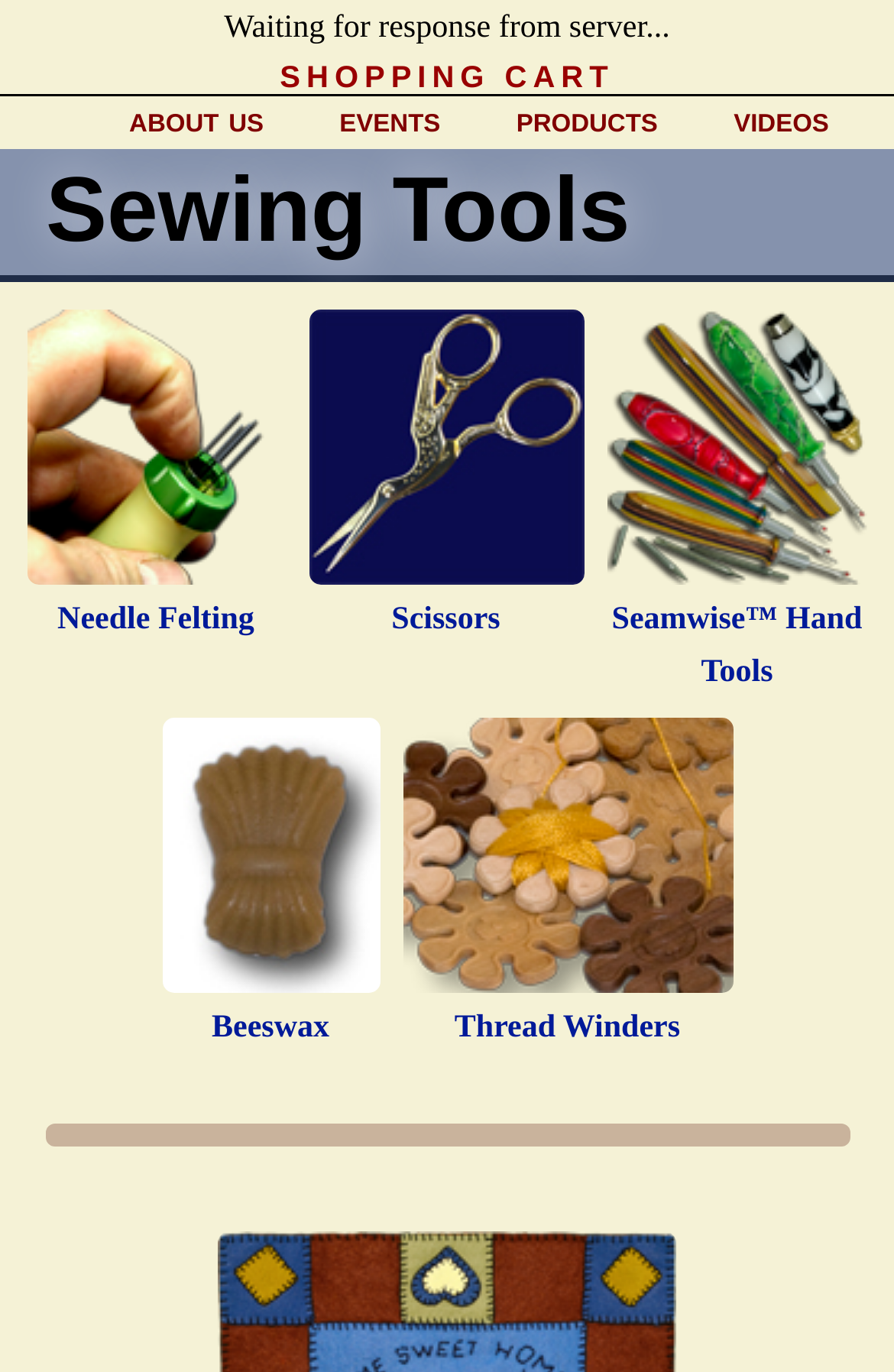Find the bounding box coordinates of the clickable element required to execute the following instruction: "check Scissors products". Provide the coordinates as four float numbers between 0 and 1, i.e., [left, top, right, bottom].

[0.438, 0.44, 0.56, 0.465]